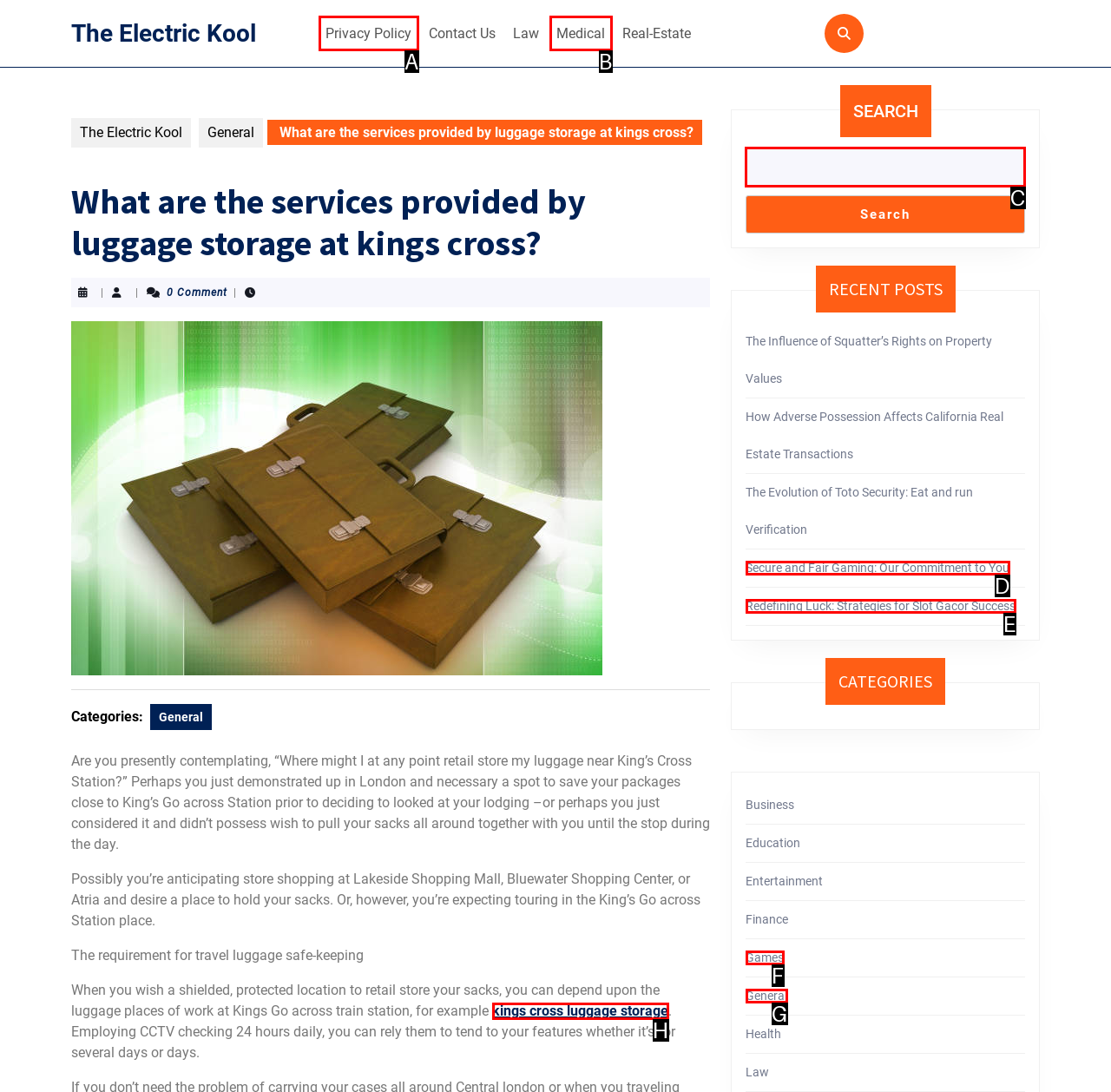Decide which letter you need to select to fulfill the task: Search for something
Answer with the letter that matches the correct option directly.

C